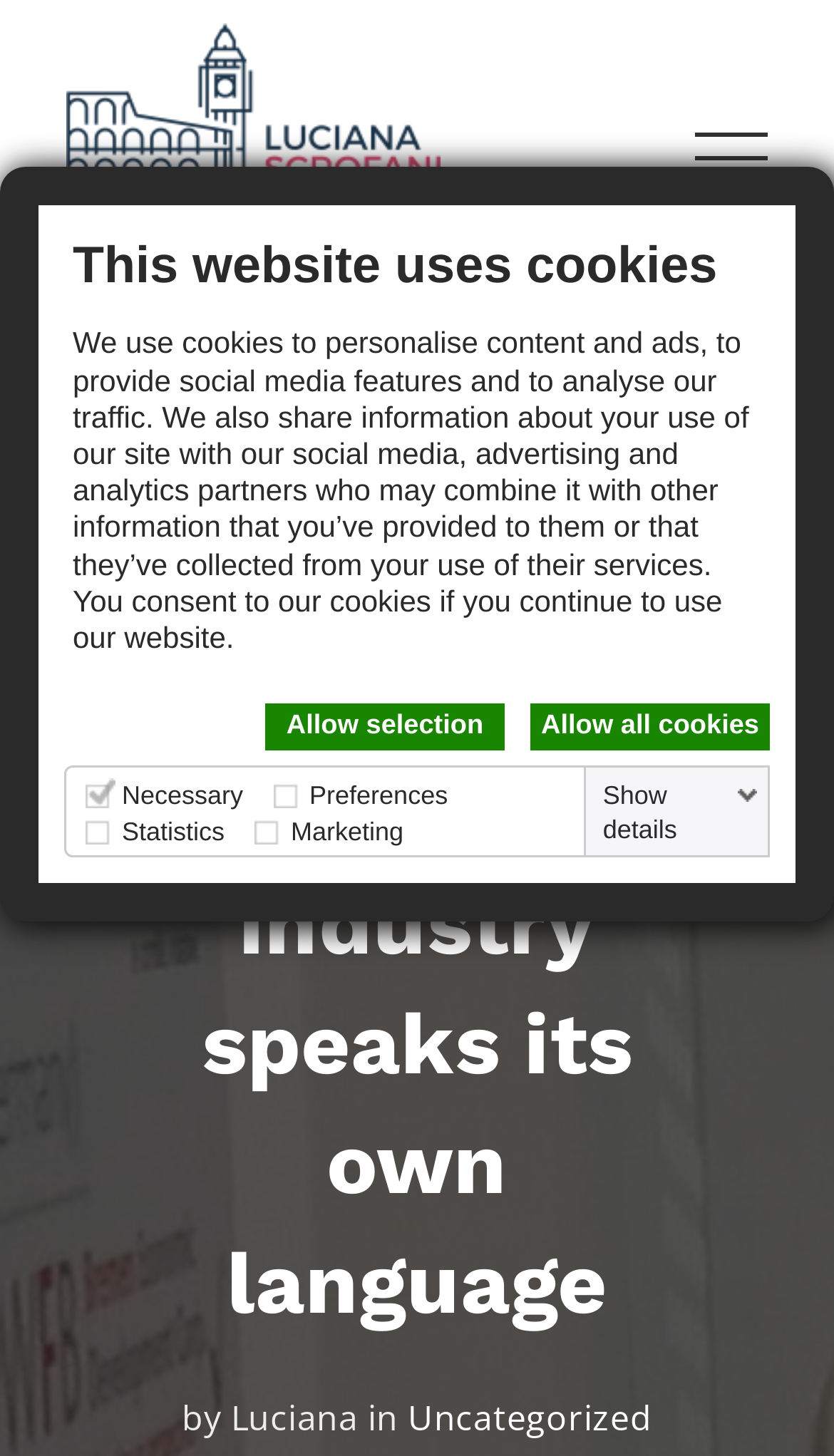Using the elements shown in the image, answer the question comprehensively: What is the category of the latest article?

I found the answer by looking at the link 'Uncategorized' which is located near the author's name and the date of the article.